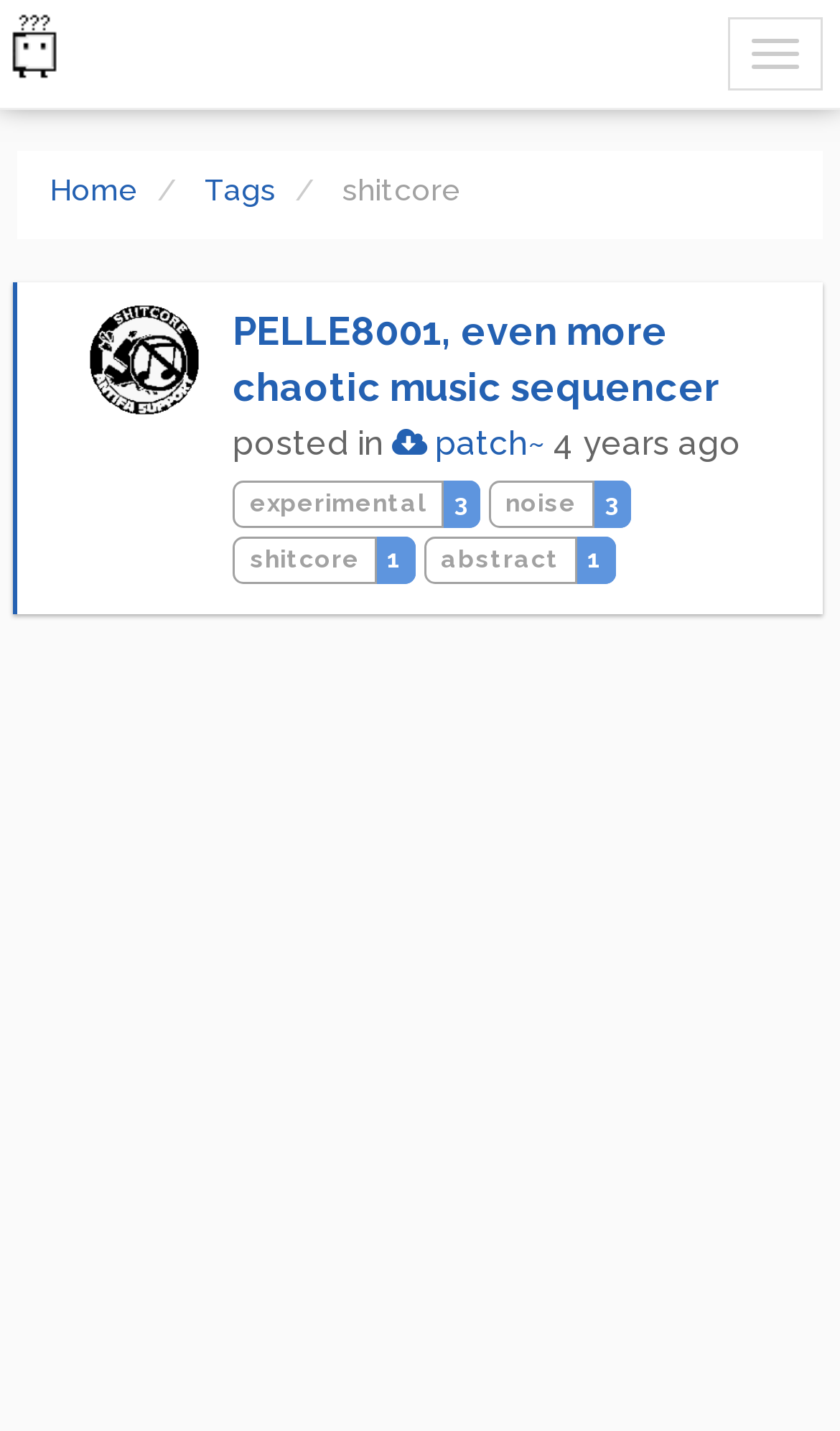Respond concisely with one word or phrase to the following query:
How old is the post by NOISEBOB?

4 years ago